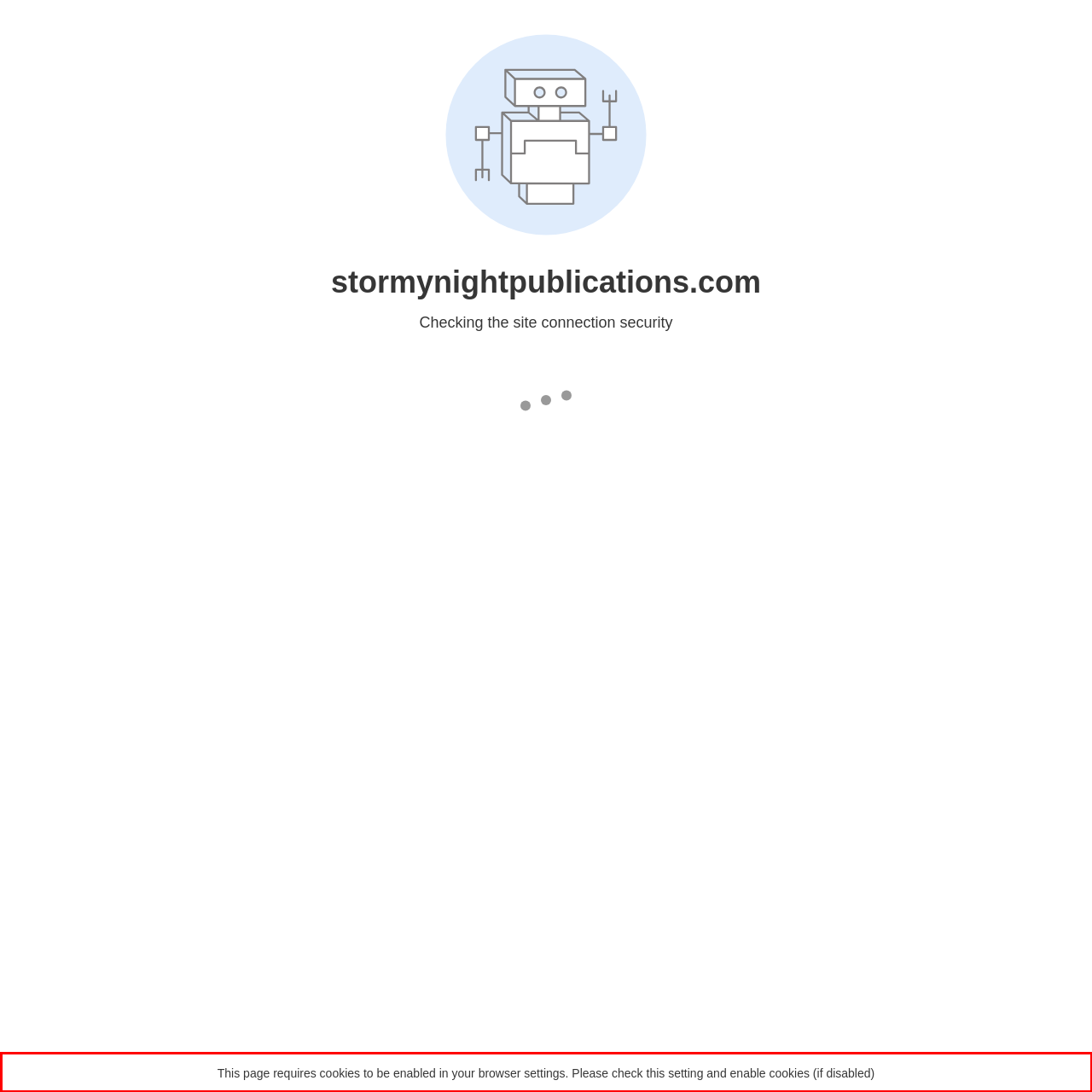From the provided screenshot, extract the text content that is enclosed within the red bounding box.

This page requires cookies to be enabled in your browser settings. Please check this setting and enable cookies (if disabled)